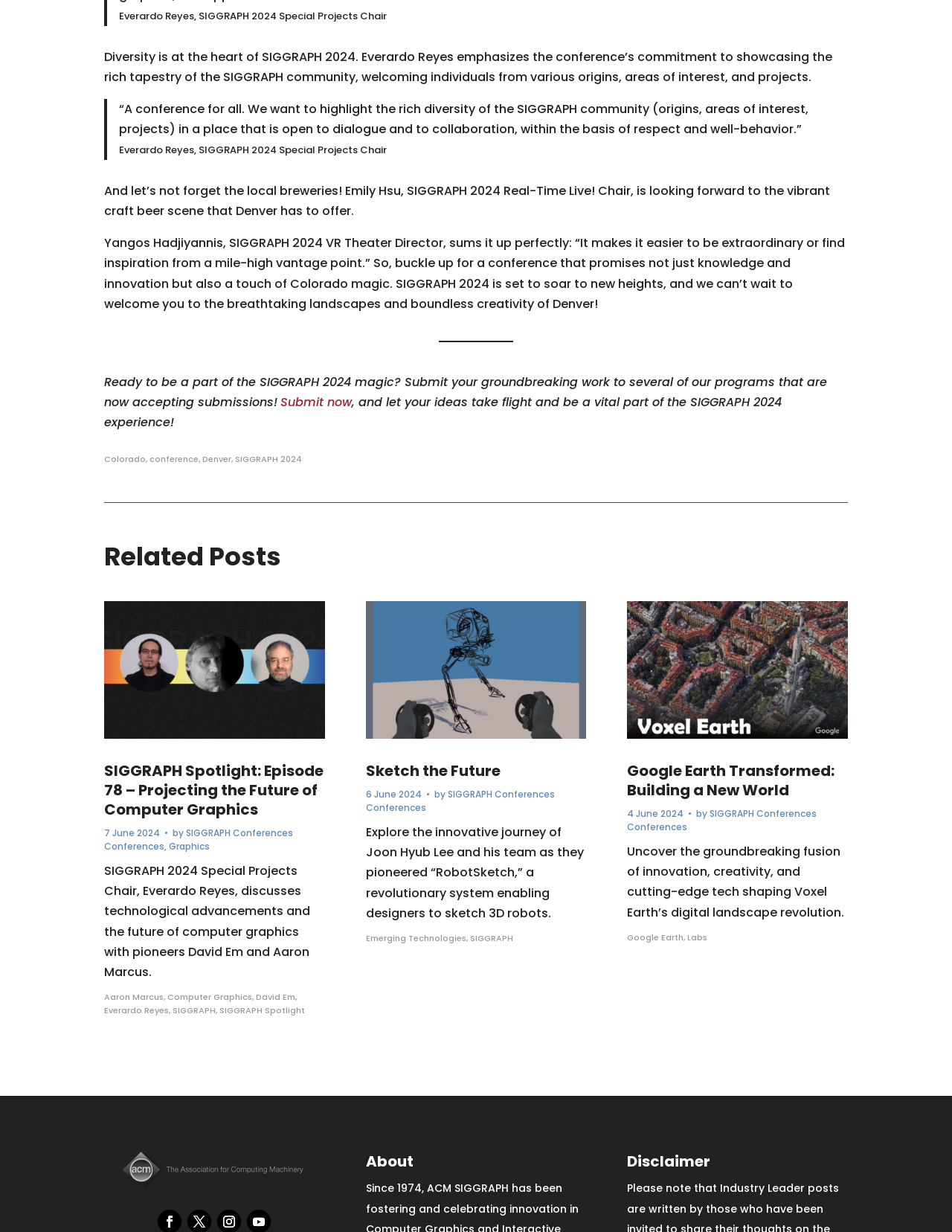Please answer the following question using a single word or phrase: 
What is the theme of the conference mentioned in the webpage?

Diversity